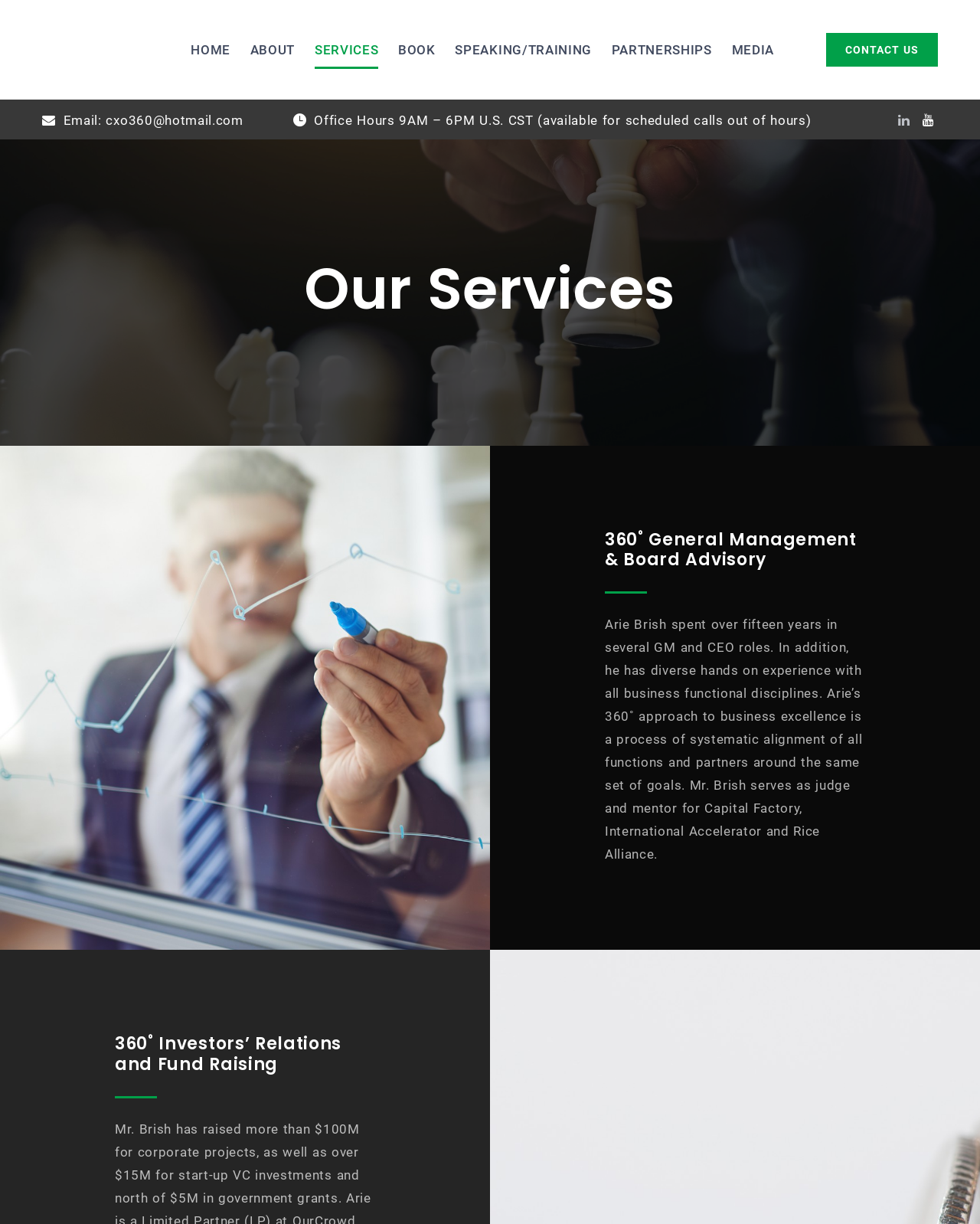What is the name of the service provided by Arie Brish?
Carefully examine the image and provide a detailed answer to the question.

I found the name of the service by looking at the heading element '360˚ General Management & Board Advisory' which is a subheading under the main heading 'Our Services'.